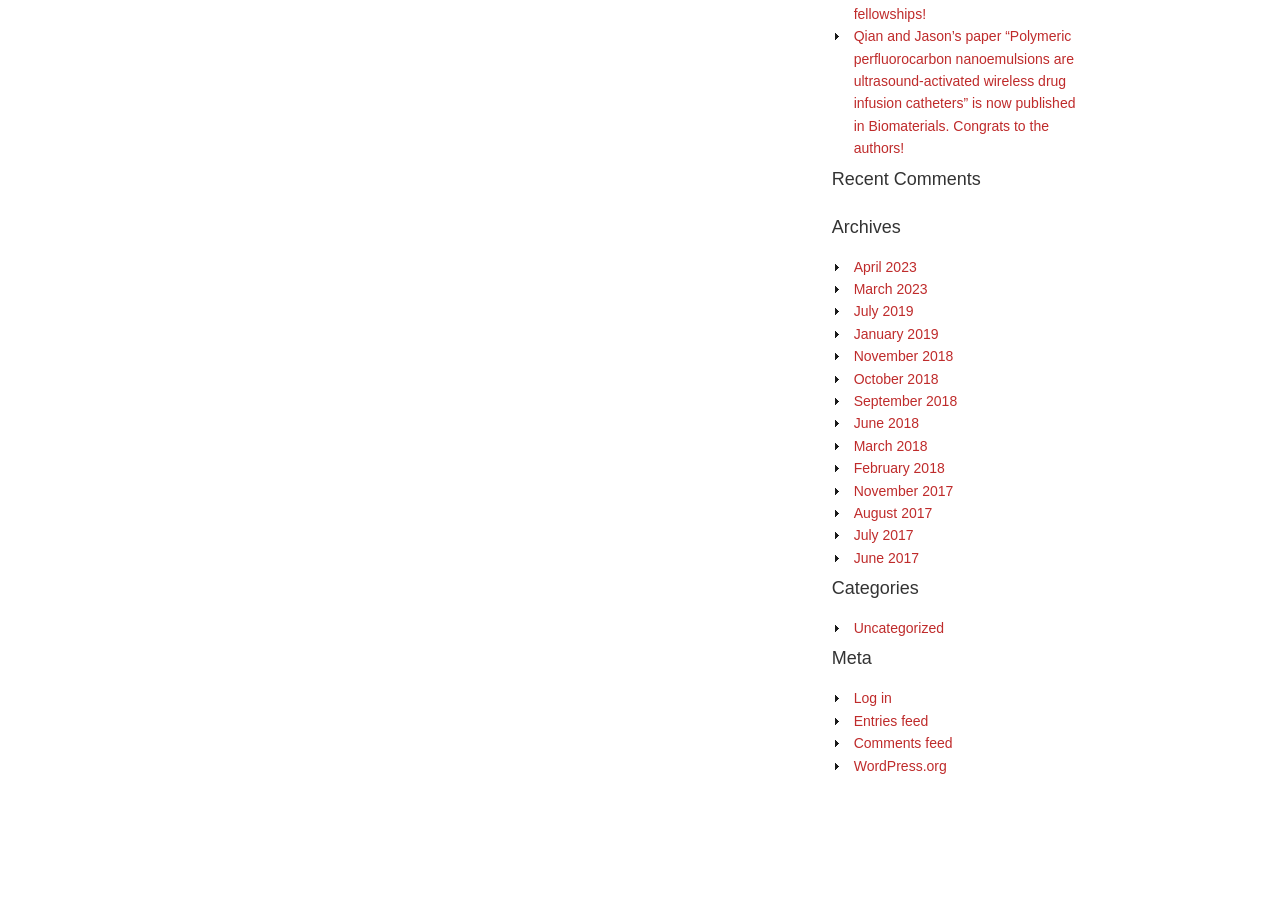Provide the bounding box coordinates for the specified HTML element described in this description: "WordPress.org". The coordinates should be four float numbers ranging from 0 to 1, in the format [left, top, right, bottom].

[0.667, 0.835, 0.74, 0.853]